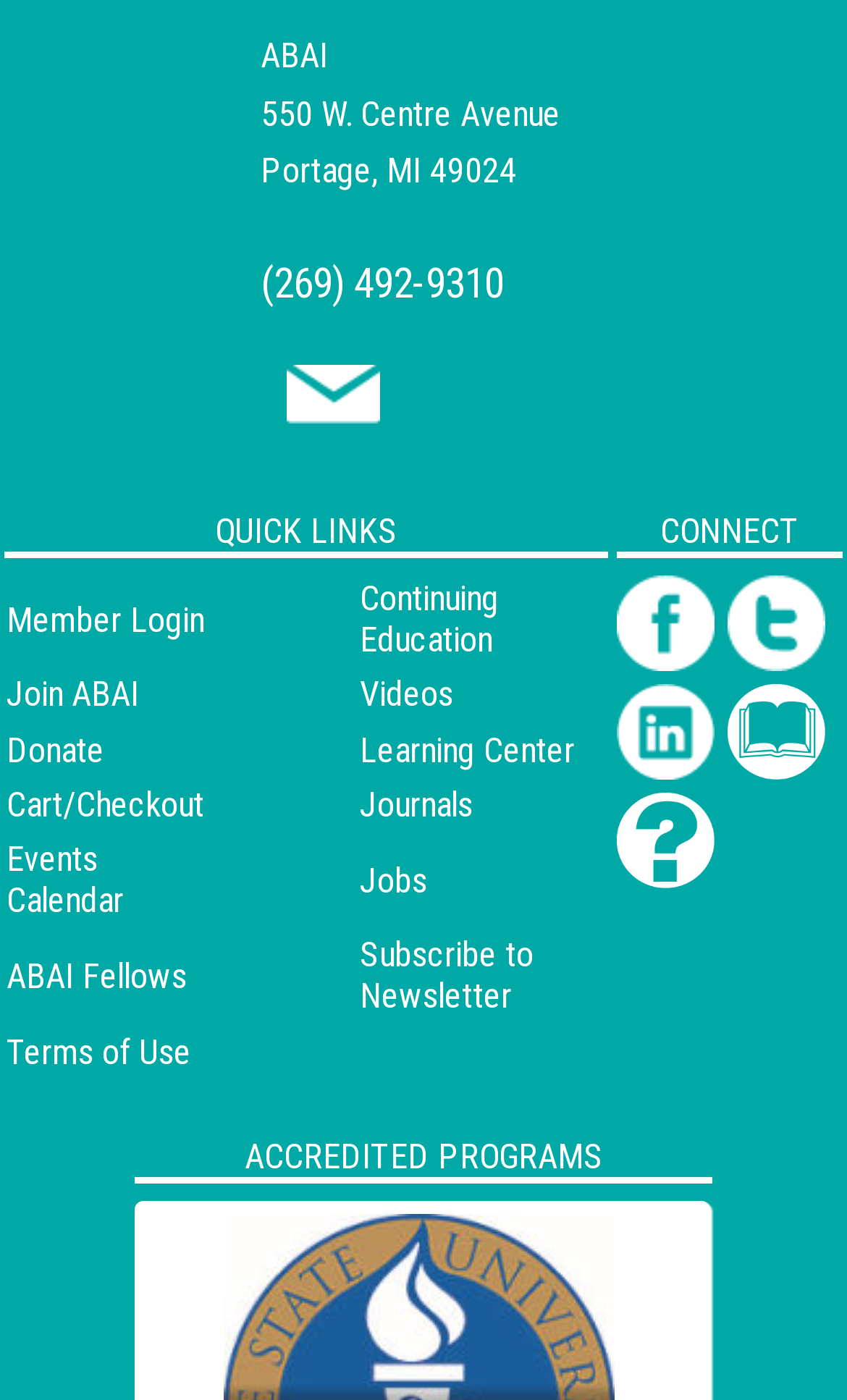Please give a one-word or short phrase response to the following question: 
What are the quick links?

Member Login, Continuing Education, etc.